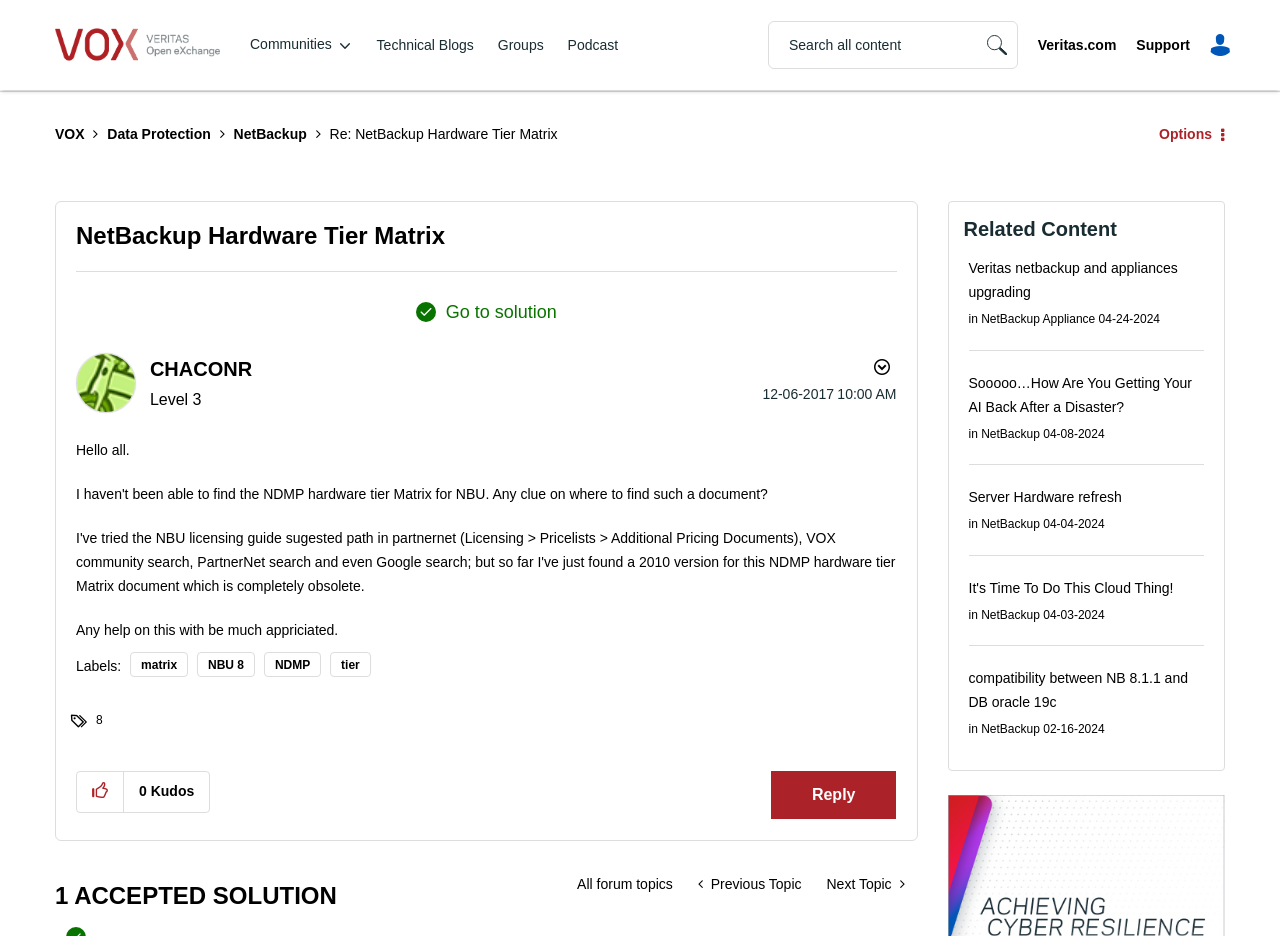Give the bounding box coordinates for this UI element: "Get Your Tickets Now". The coordinates should be four float numbers between 0 and 1, arranged as [left, top, right, bottom].

None